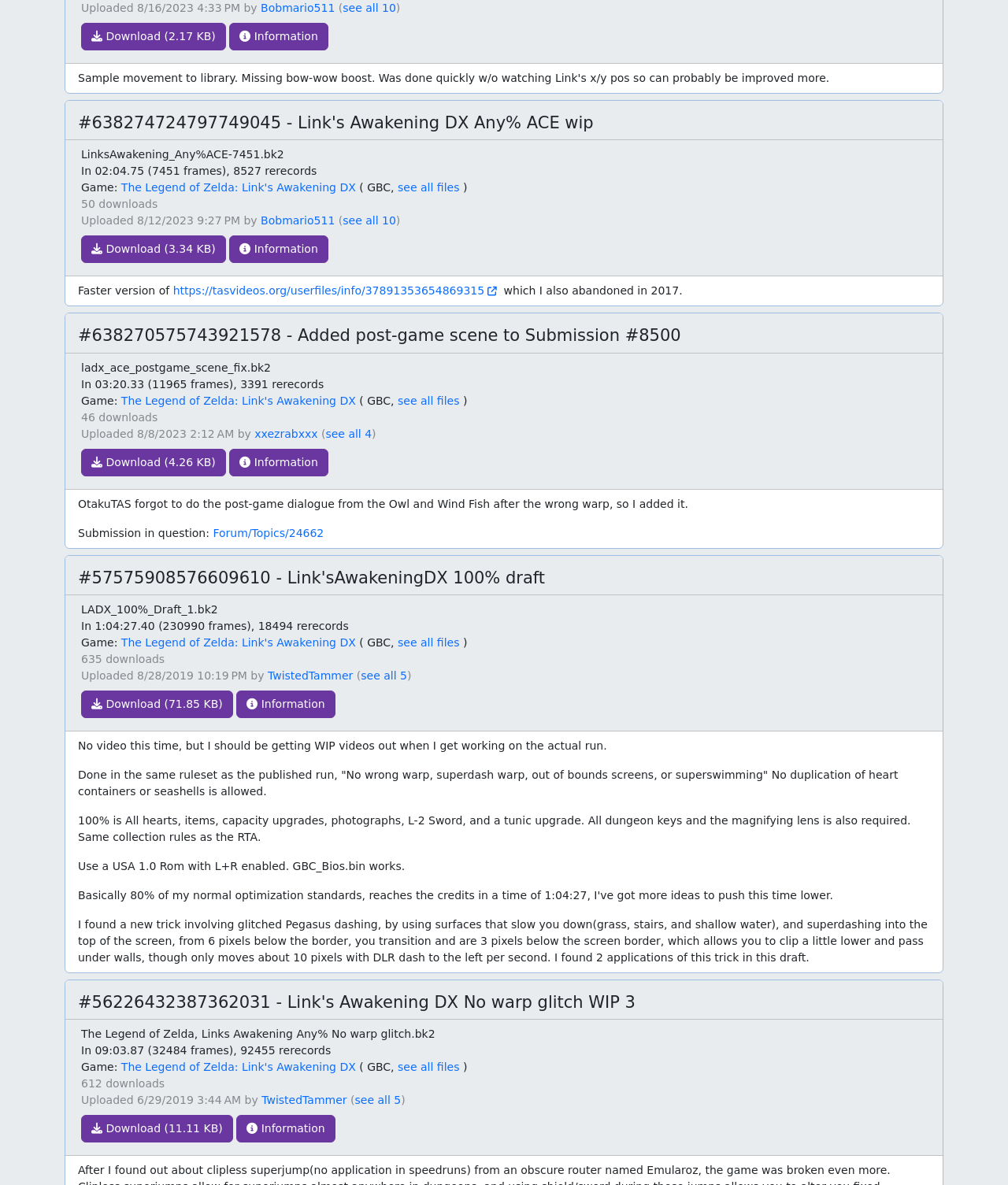Identify the bounding box coordinates for the UI element mentioned here: "xxezrabxxx". Provide the coordinates as four float values between 0 and 1, i.e., [left, top, right, bottom].

[0.253, 0.361, 0.315, 0.371]